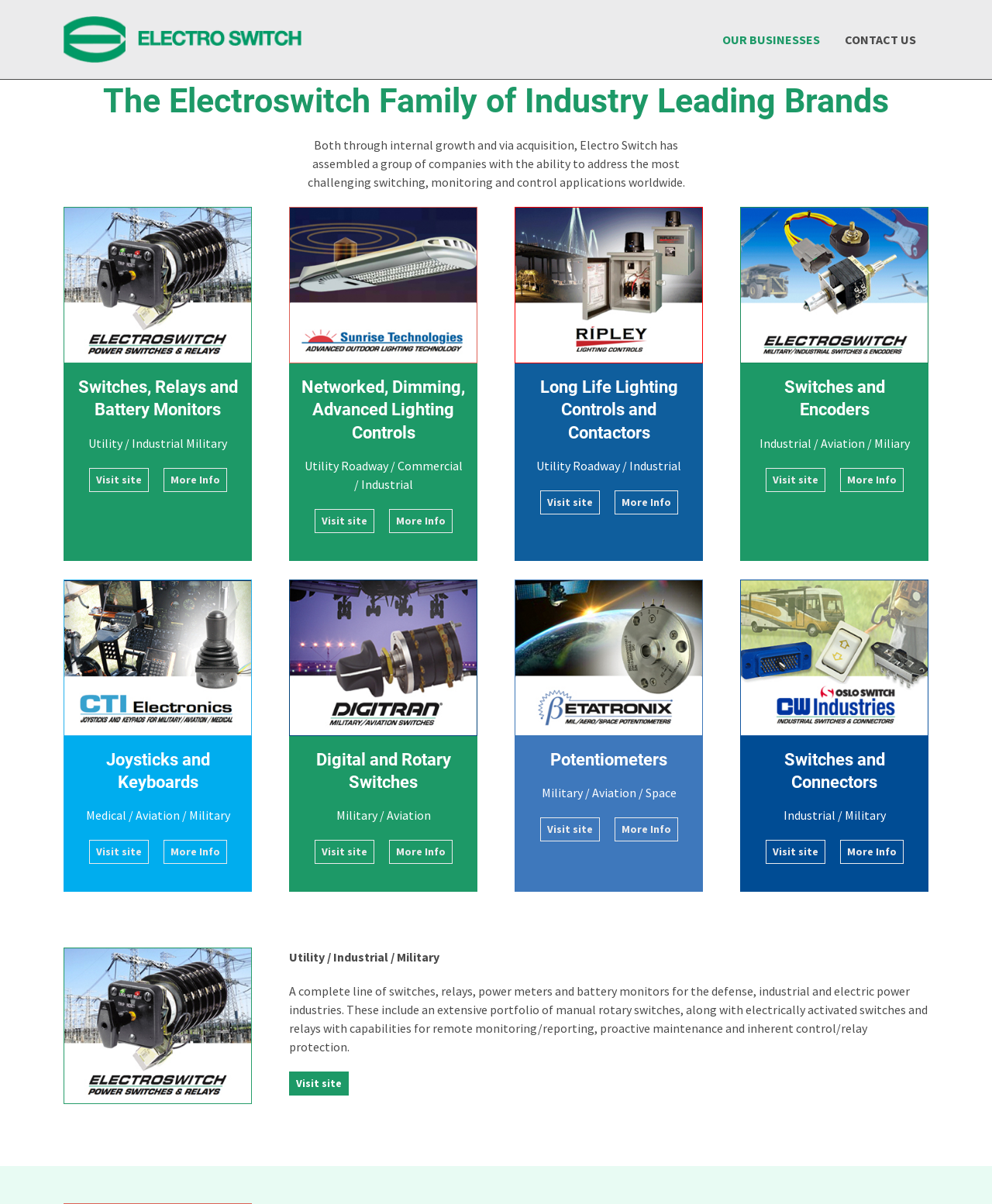How many businesses are listed on this webpage?
Using the image, provide a concise answer in one word or a short phrase.

8